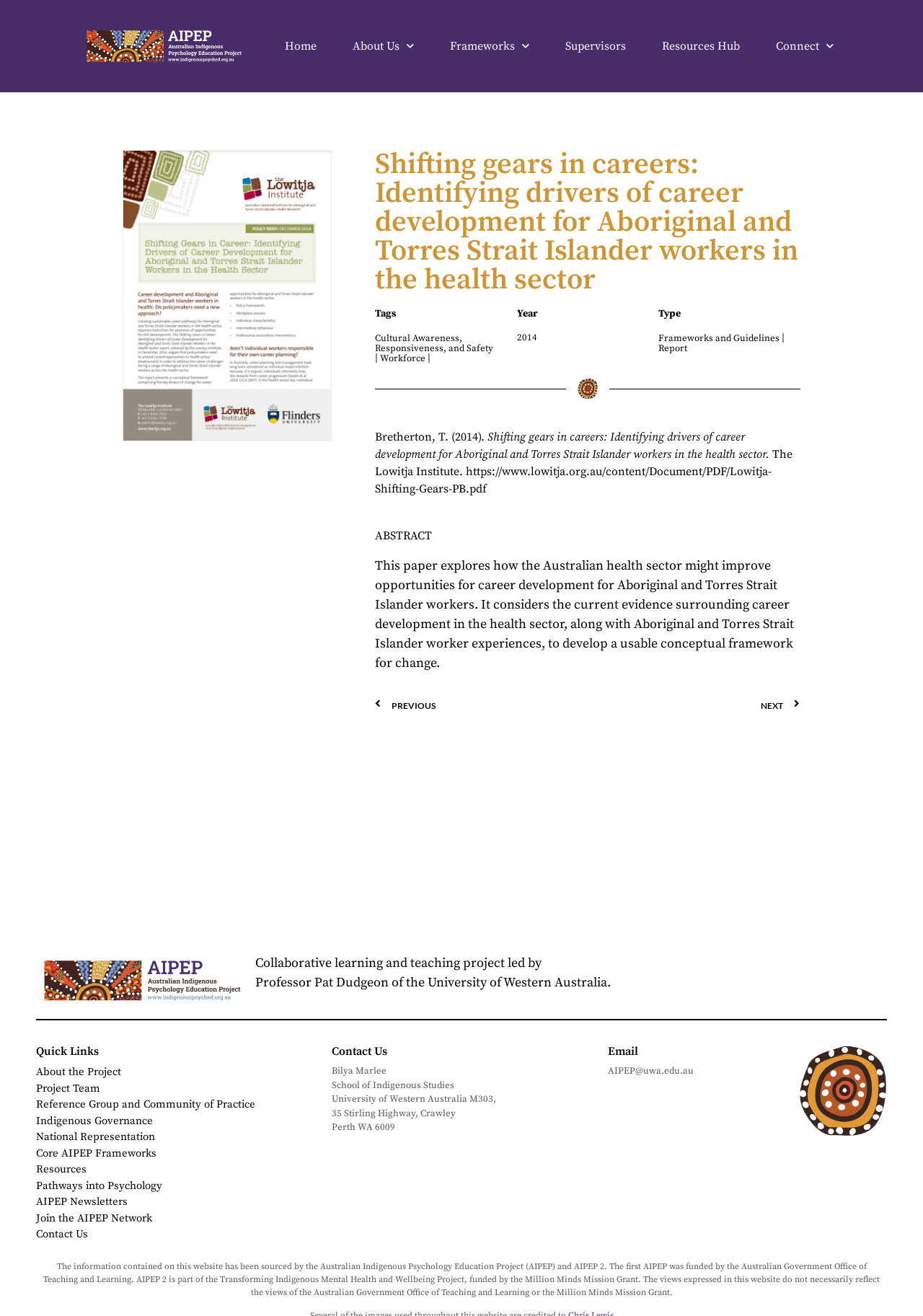Find the bounding box coordinates of the element's region that should be clicked in order to follow the given instruction: "Read the abstract of the paper". The coordinates should consist of four float numbers between 0 and 1, i.e., [left, top, right, bottom].

[0.406, 0.424, 0.86, 0.51]